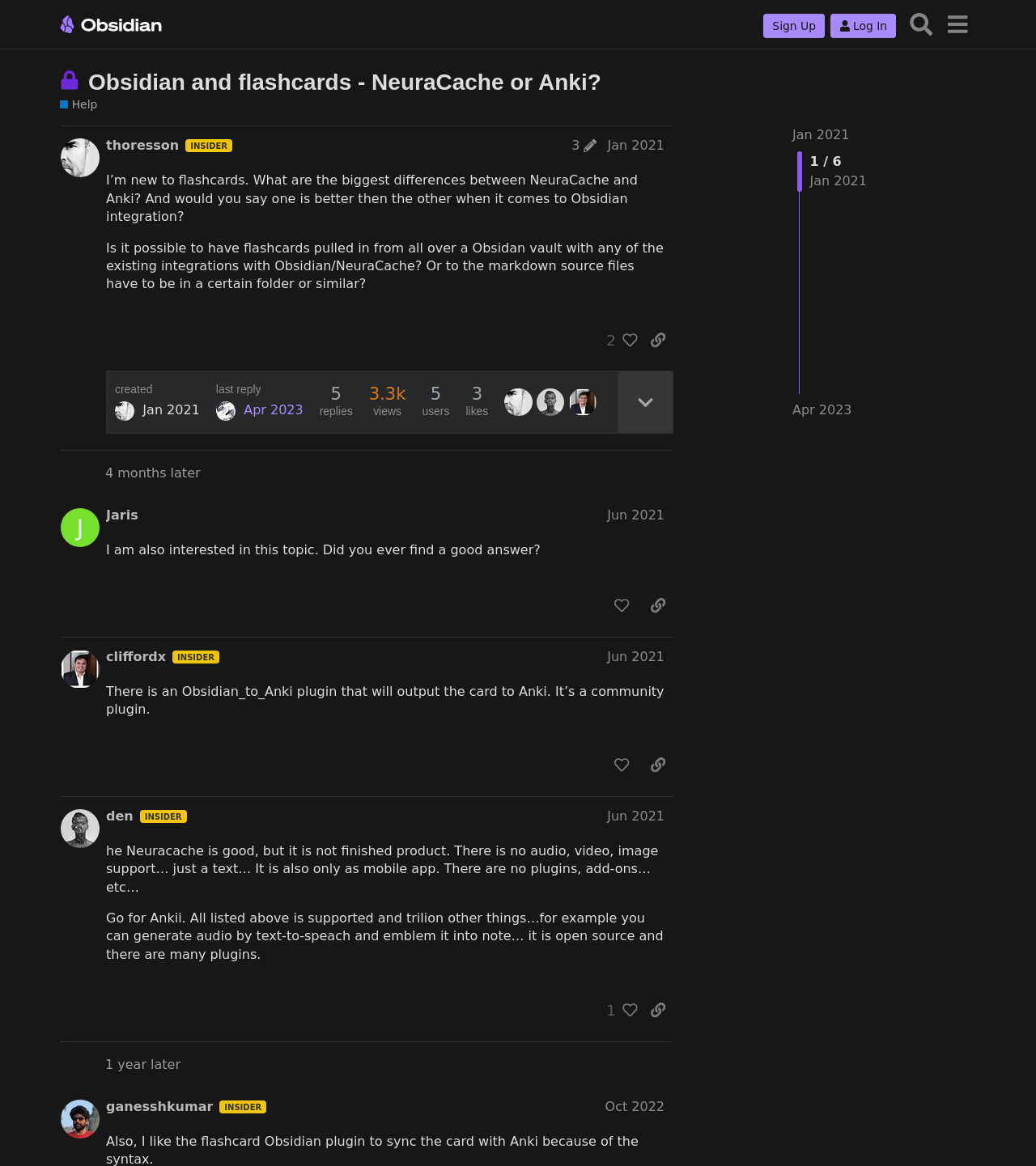Please identify the bounding box coordinates of the element on the webpage that should be clicked to follow this instruction: "Search". The bounding box coordinates should be given as four float numbers between 0 and 1, formatted as [left, top, right, bottom].

[0.871, 0.005, 0.907, 0.037]